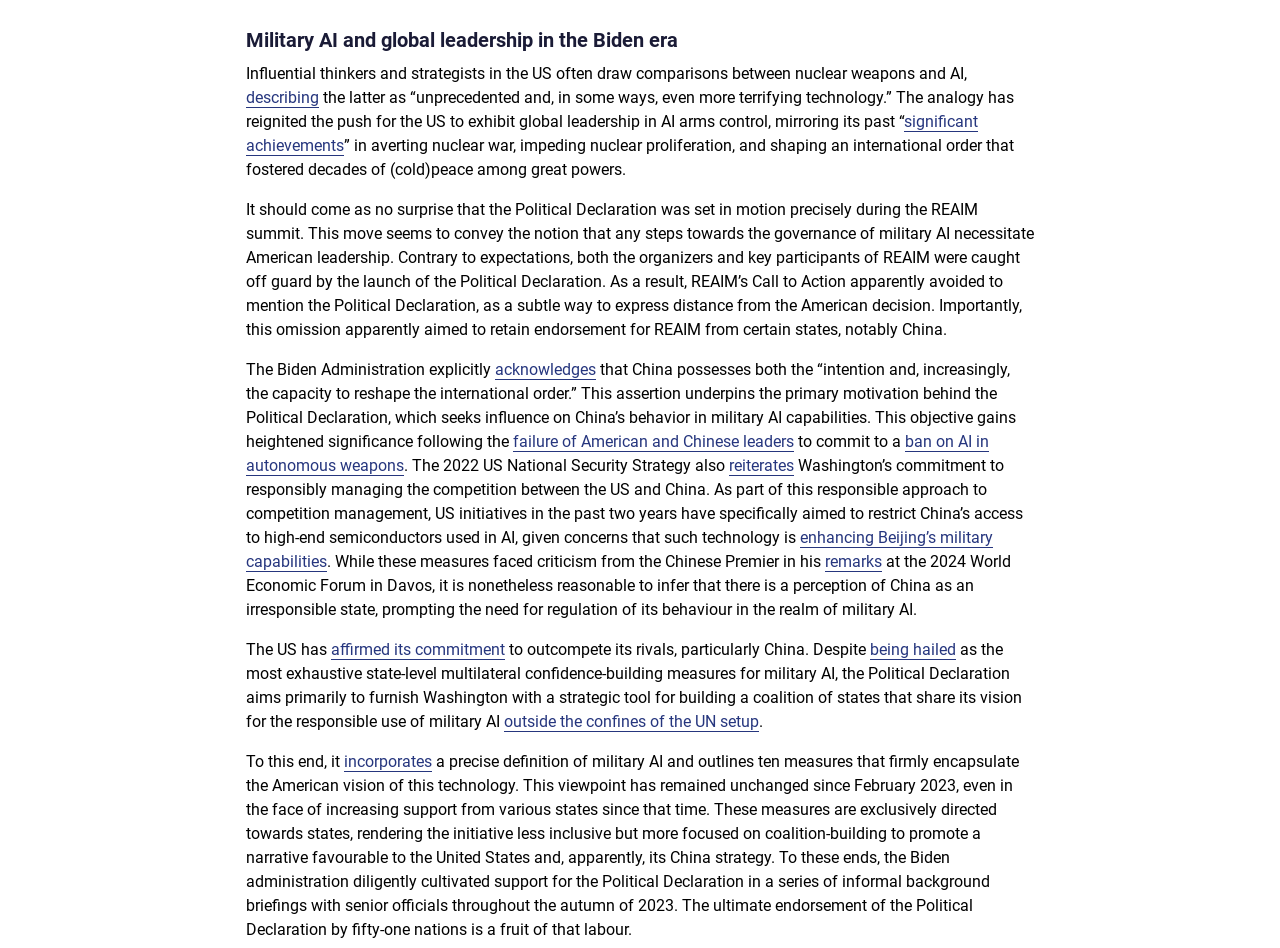Indicate the bounding box coordinates of the element that must be clicked to execute the instruction: "Explore the link 'ban on AI in autonomous weapons'". The coordinates should be given as four float numbers between 0 and 1, i.e., [left, top, right, bottom].

[0.192, 0.456, 0.773, 0.502]